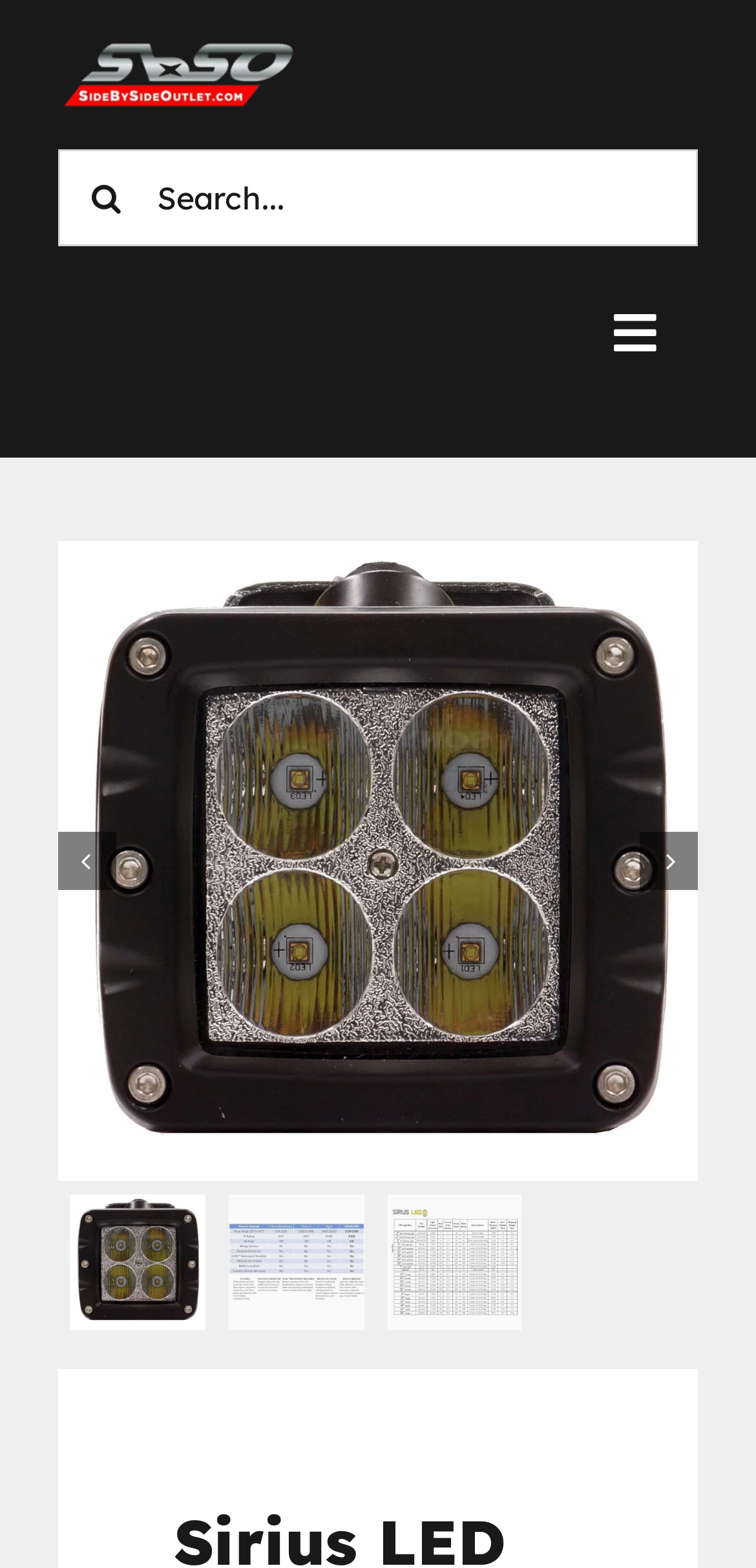What is the navigation menu called?
Answer the question in as much detail as possible.

The navigation menu is called 'Avada Setup Menu', which is located at the top of the webpage, with a bounding box of [0.077, 0.182, 0.923, 0.243].